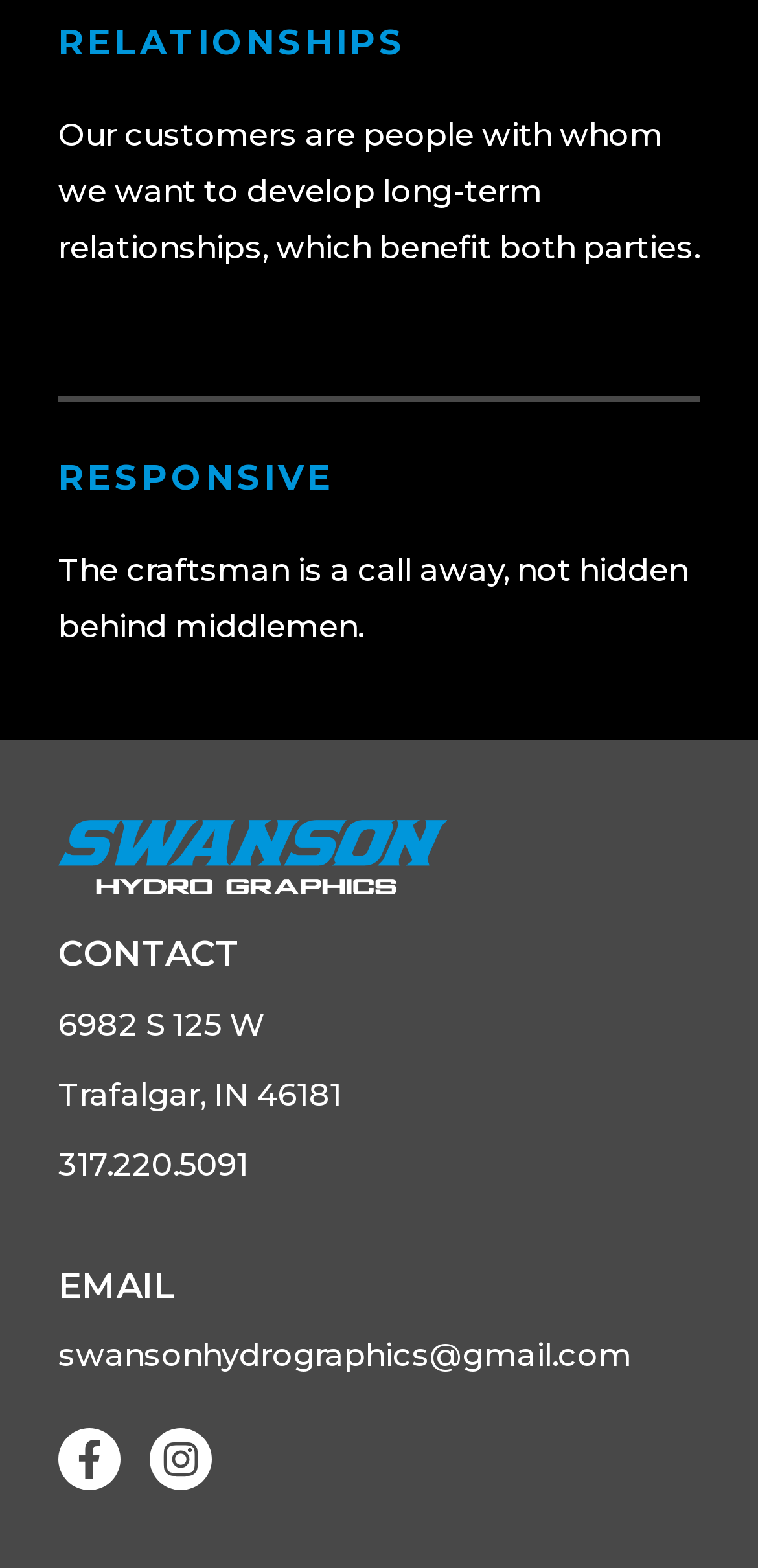What is the company's email address?
Utilize the information in the image to give a detailed answer to the question.

The email address of the company is provided in the link element 'swansonhydrographics@gmail.com', which is located under the 'EMAIL' heading.